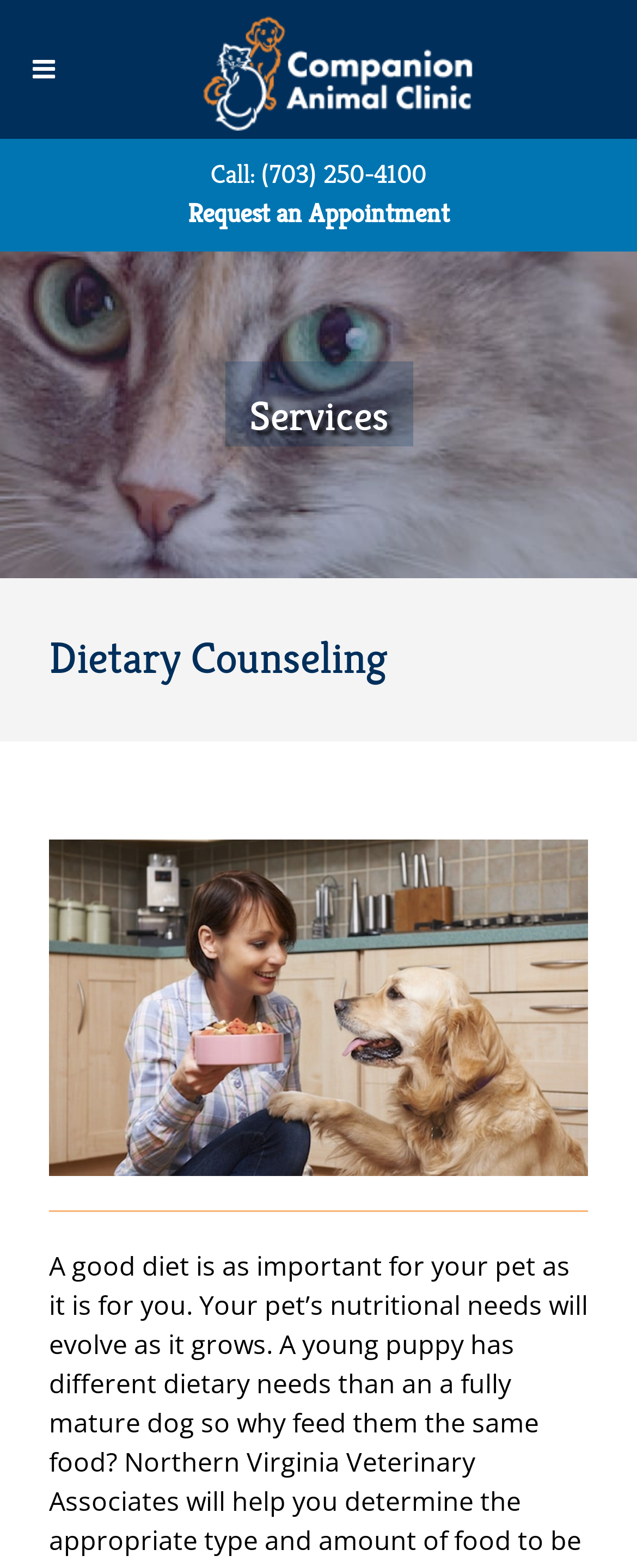Determine the bounding box coordinates of the UI element that matches the following description: "Services". The coordinates should be four float numbers between 0 and 1 in the format [left, top, right, bottom].

[0.391, 0.248, 0.609, 0.282]